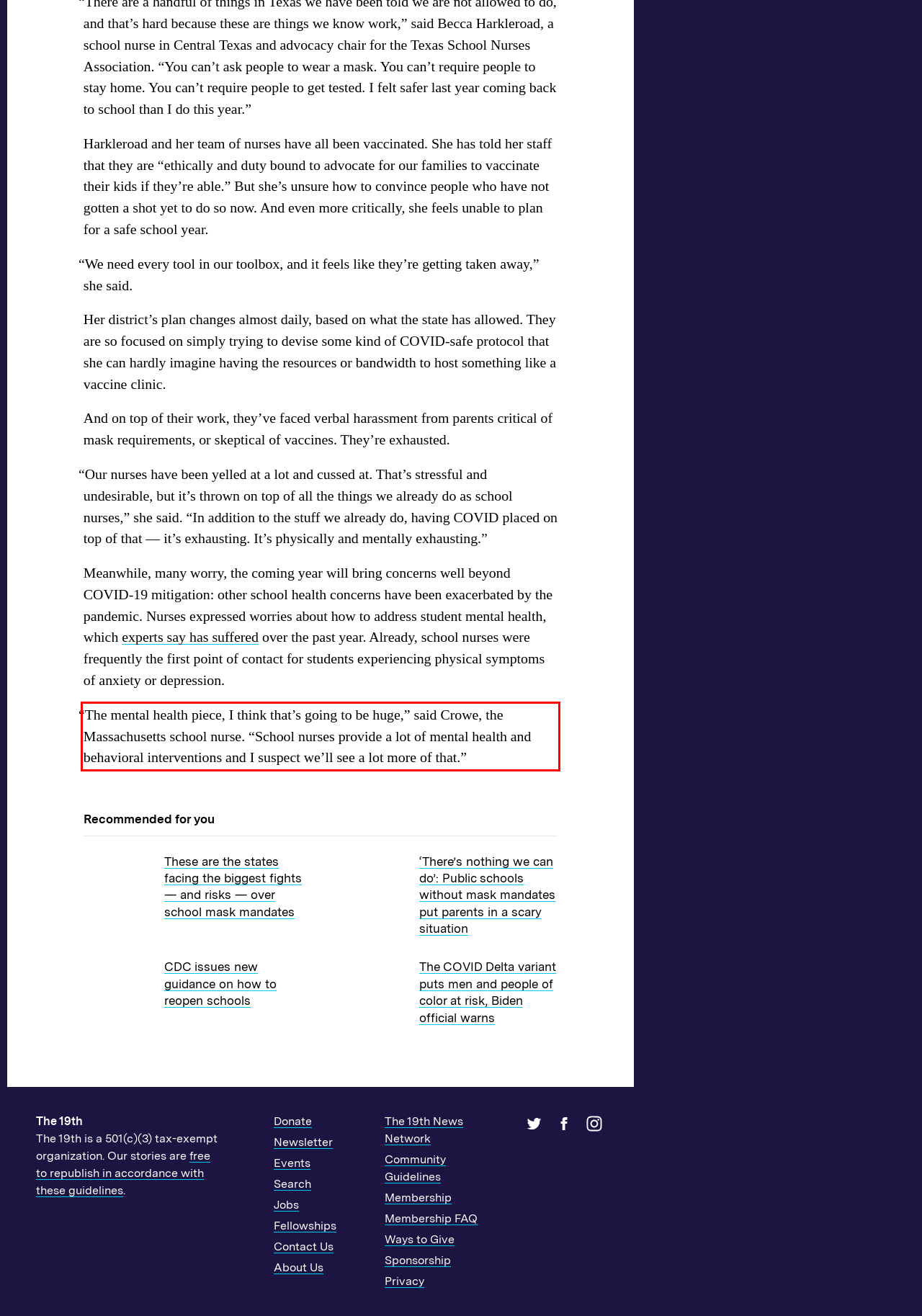You are provided with a screenshot of a webpage featuring a red rectangle bounding box. Extract the text content within this red bounding box using OCR.

“The mental health piece, I think that’s going to be huge,” said Crowe, the Massachusetts school nurse. “School nurses provide a lot of mental health and behavioral interventions and I suspect we’ll see a lot more of that.”